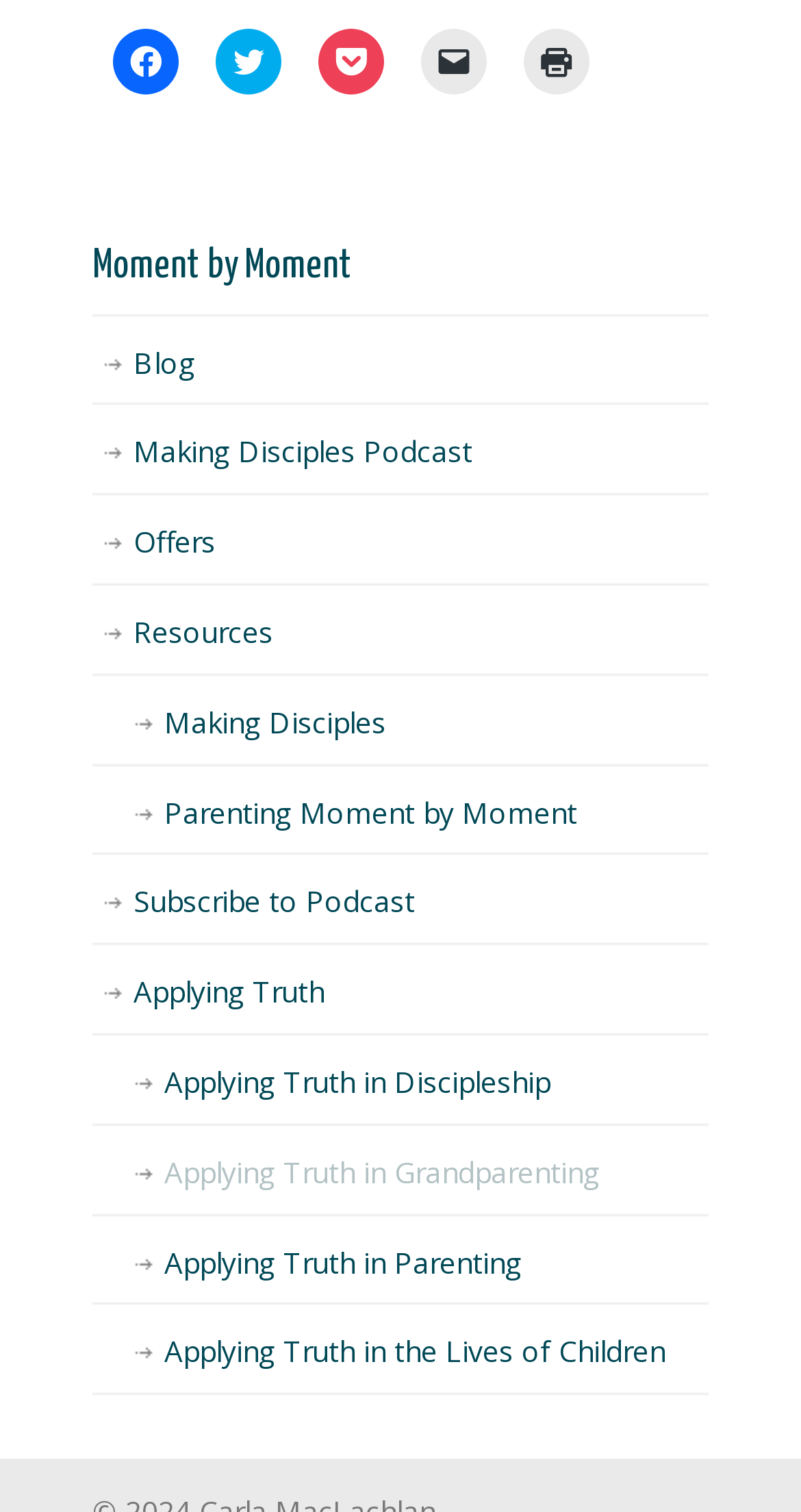How many categories of 'Applying Truth' are there?
Give a thorough and detailed response to the question.

The answer can be found by looking at the links on the webpage. There are four categories of 'Applying Truth', namely in Discipleship, Grandparenting, Parenting, and the Lives of Children.